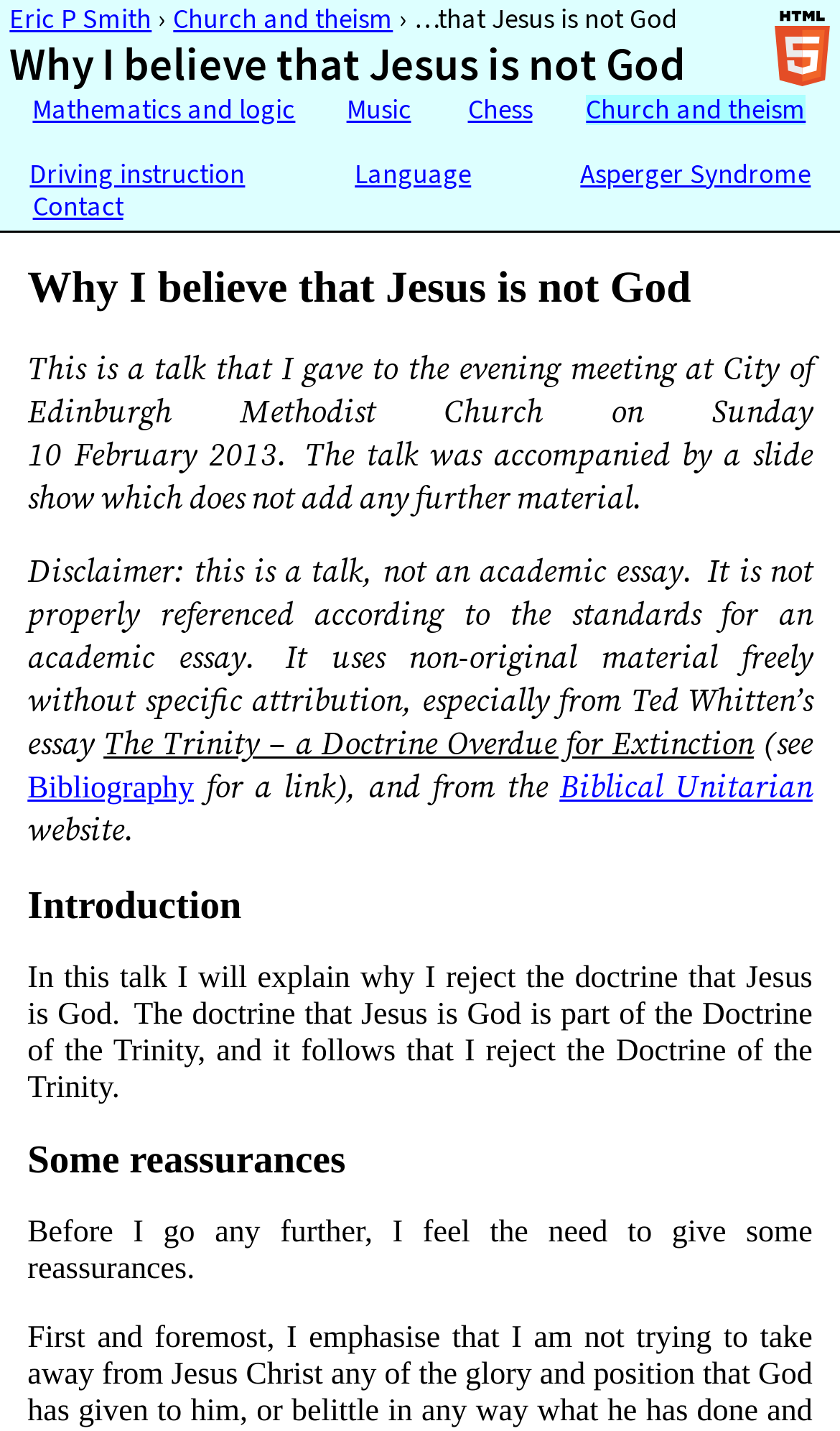Create a detailed summary of all the visual and textual information on the webpage.

This webpage appears to be a personal blog or article discussing the author's views on Christianity, specifically why they do not believe Jesus is God. At the top of the page, there is a title "Why I believe that Jesus is not God" and a link to the author's name, Eric P Smith. Below the title, there are several links to other topics, including "Church and theism", "Mathematics and logic", "Music", and more.

To the right of the title, there is a small HTML5 logo. The main content of the page is divided into sections, starting with an introduction that explains the purpose of the talk. The introduction is followed by a disclaimer stating that the talk is not an academic essay and does not follow proper referencing standards.

The next section is titled "Introduction" and explains that the author will discuss why they reject the doctrine that Jesus is God. This is followed by another section titled "Some reassurances" where the author provides reassurances before proceeding with their argument.

Throughout the page, there are several static text elements that contain the main content of the talk, including paragraphs of text and a mention of a slide show that accompanied the talk. There are also links to external resources, such as a bibliography and a website called "Biblical Unitarian". Overall, the page appears to be a personal and informative article discussing the author's views on Christianity.